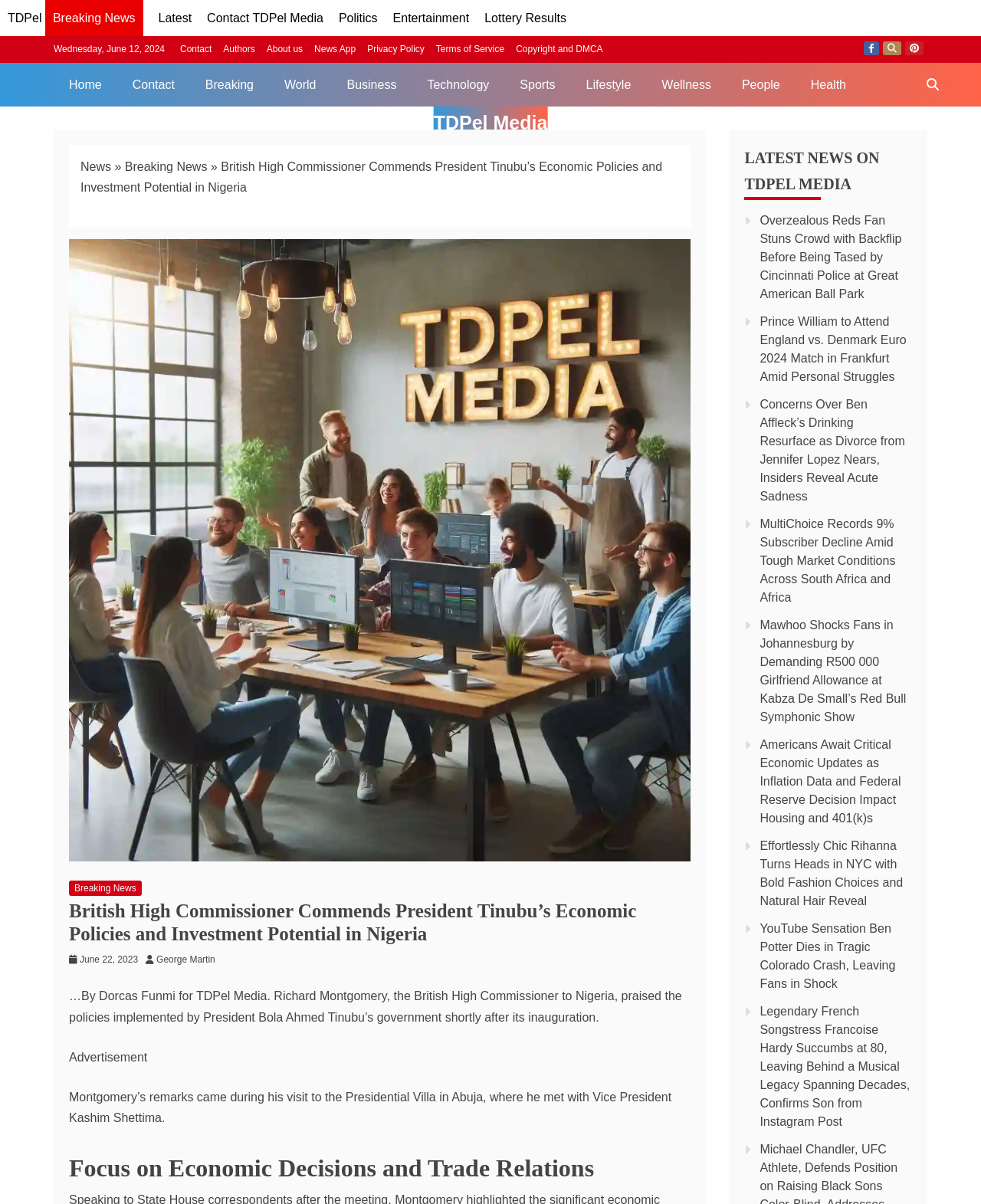Please provide a brief answer to the question using only one word or phrase: 
Who is the author of the news article?

Dorcas Funmi